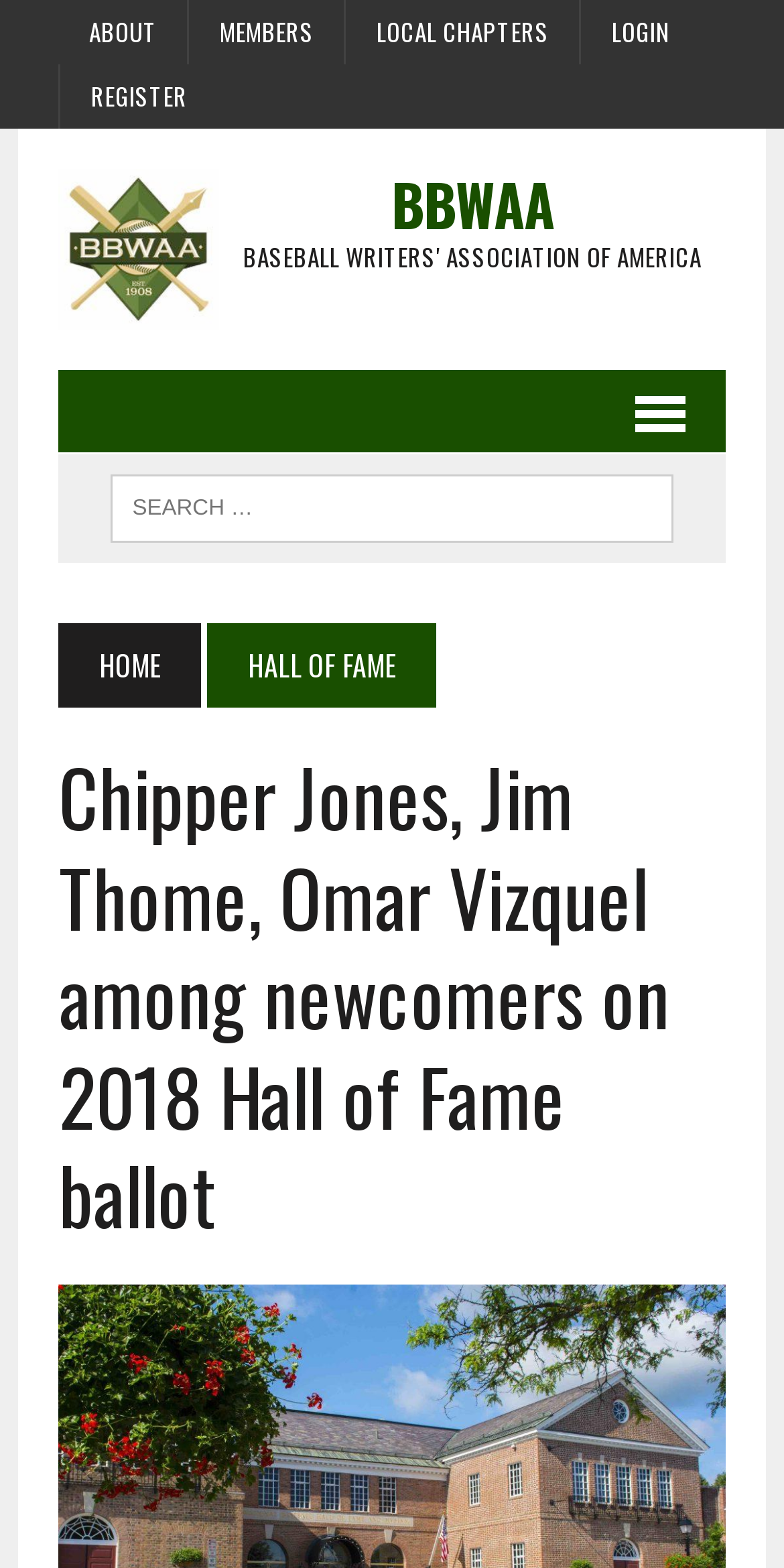Find the bounding box coordinates of the element to click in order to complete this instruction: "login to the website". The bounding box coordinates must be four float numbers between 0 and 1, denoted as [left, top, right, bottom].

[0.742, 0.0, 0.893, 0.041]